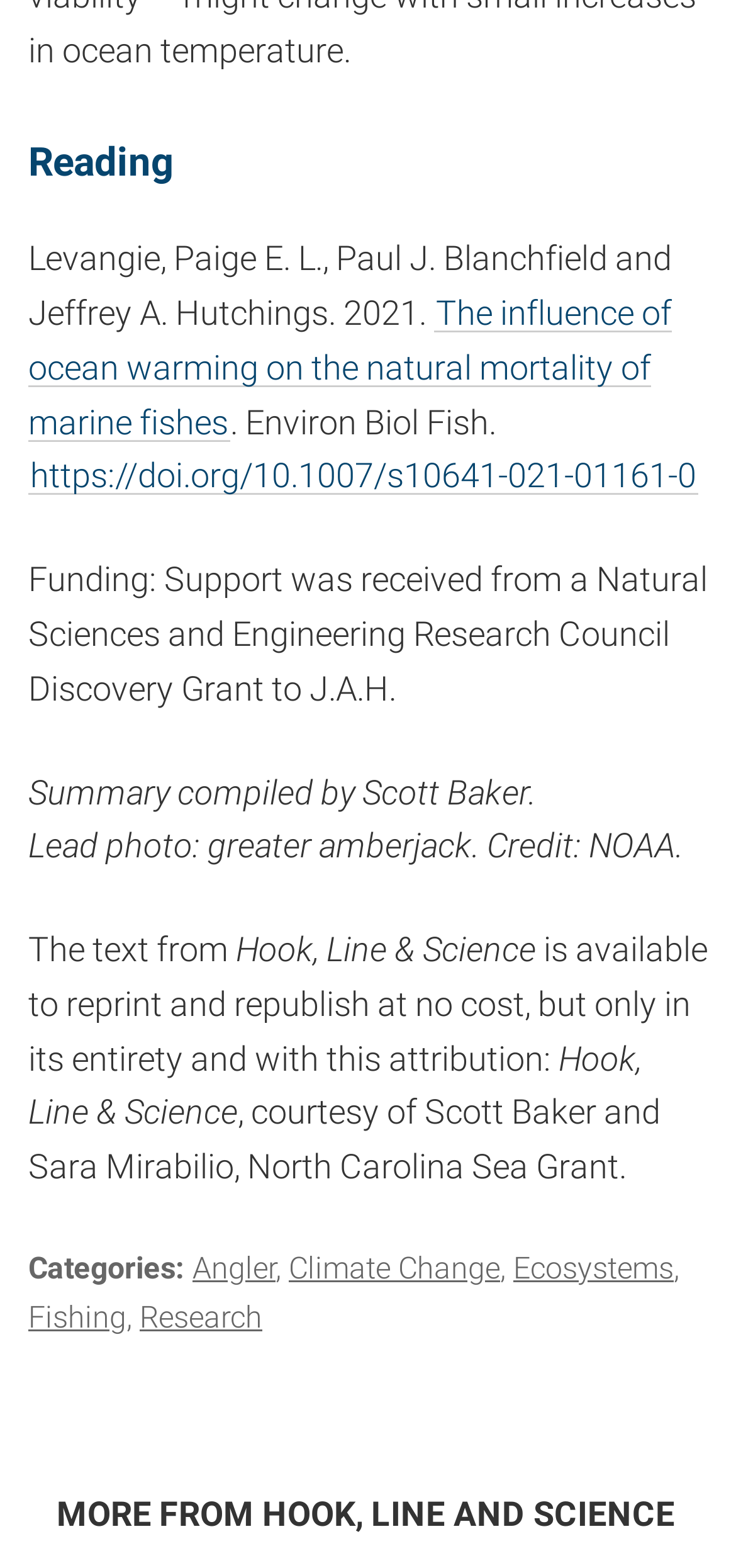Find the bounding box coordinates for the element that must be clicked to complete the instruction: "Check out more articles from 'Hook, Line and Science'". The coordinates should be four float numbers between 0 and 1, indicated as [left, top, right, bottom].

[0.077, 0.955, 0.917, 0.977]